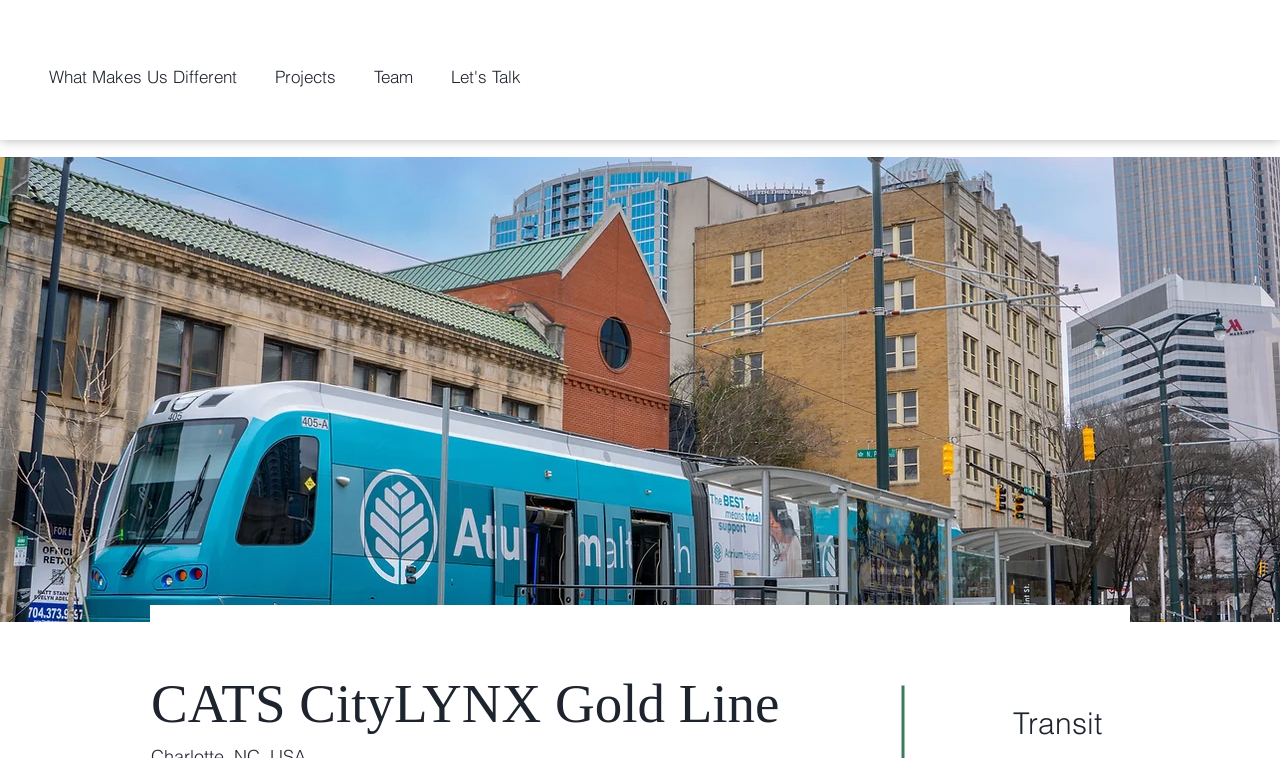Kindly respond to the following question with a single word or a brief phrase: 
What is the purpose of the search box?

Search projects